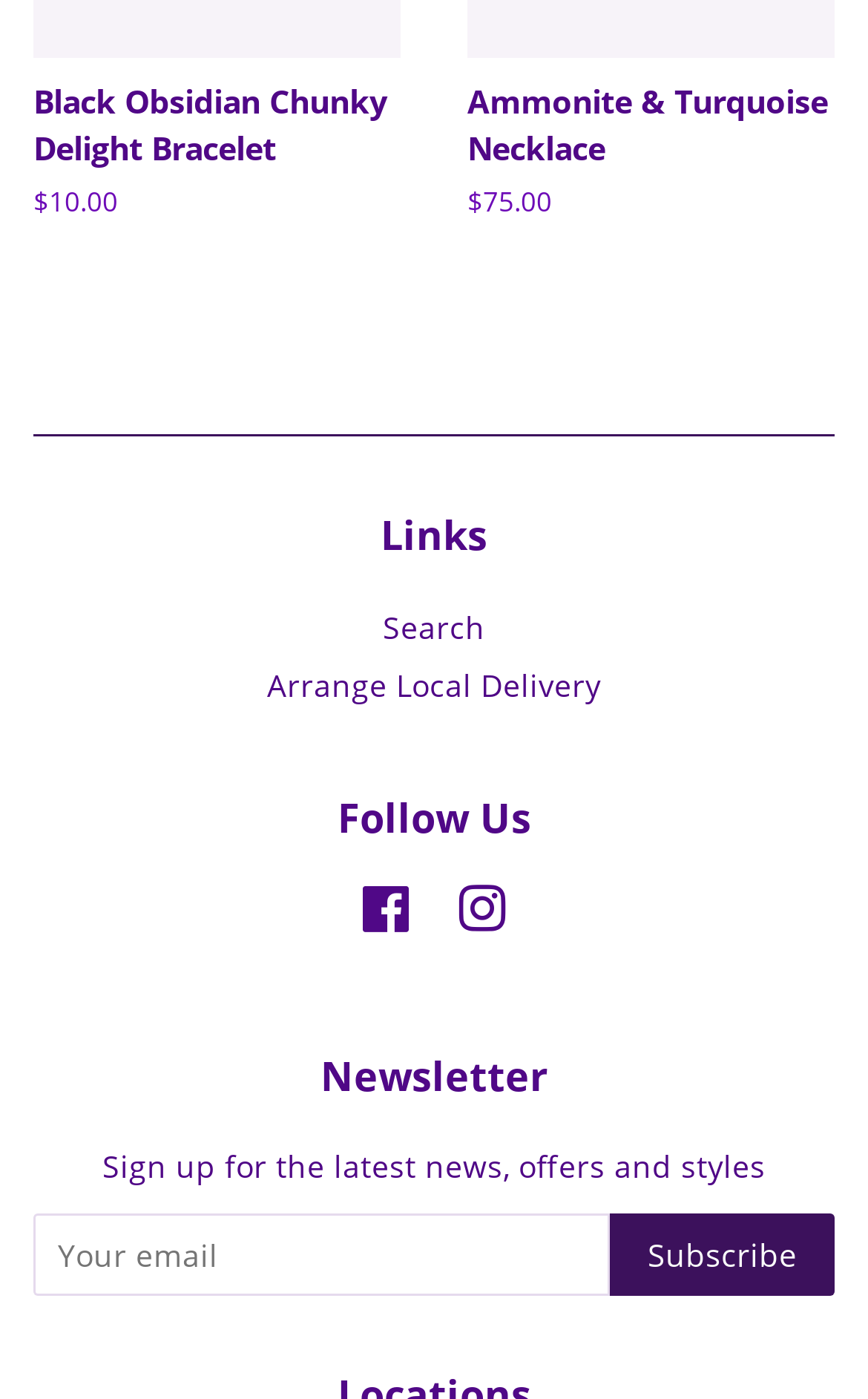What is the first link on the webpage?
Provide a detailed answer to the question, using the image to inform your response.

The first link on the webpage is 'Search' which is located at the top of the page with a bounding box of [0.441, 0.432, 0.559, 0.462].